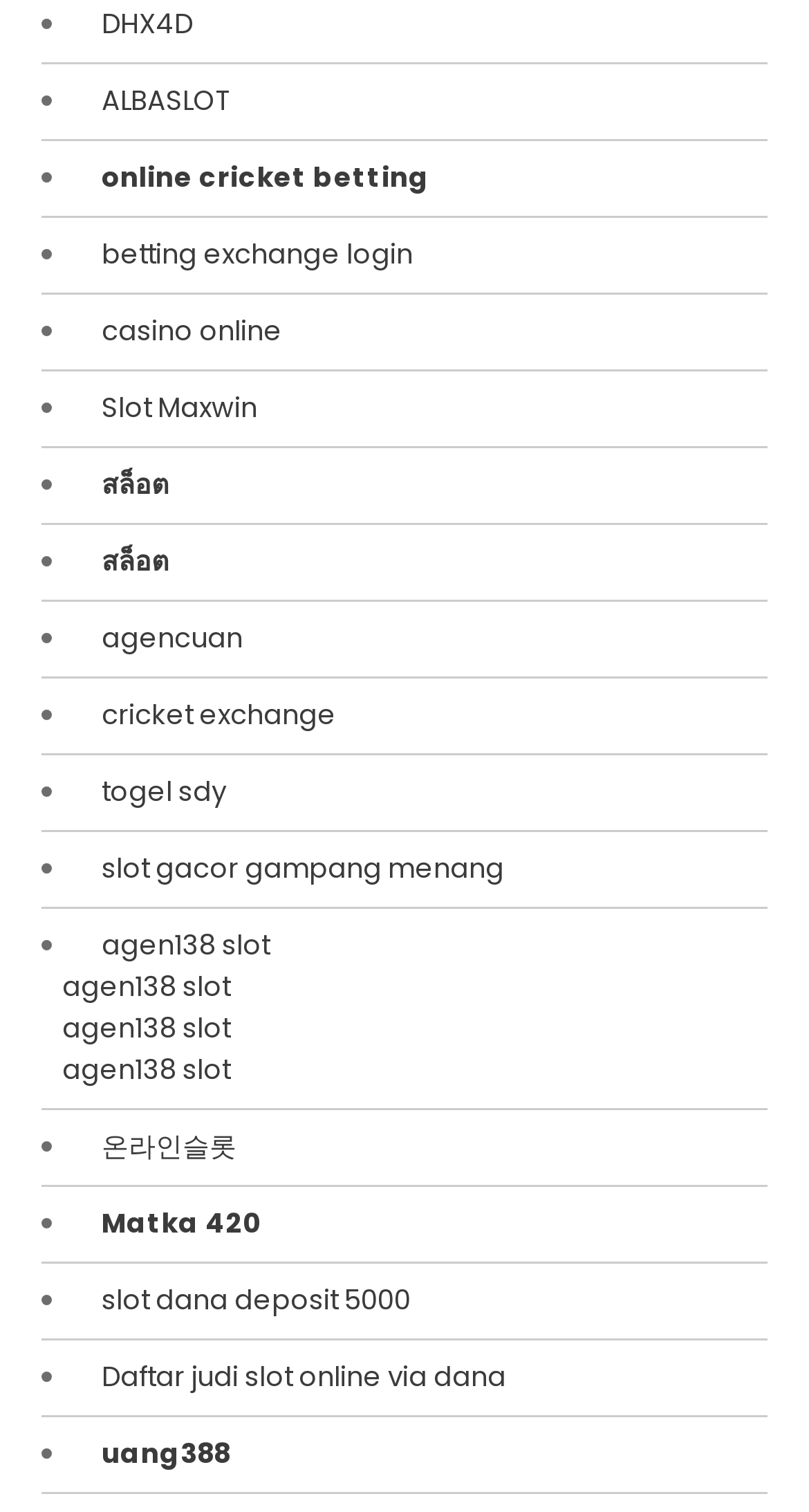Provide your answer in one word or a succinct phrase for the question: 
How many links are on the webpage?

24